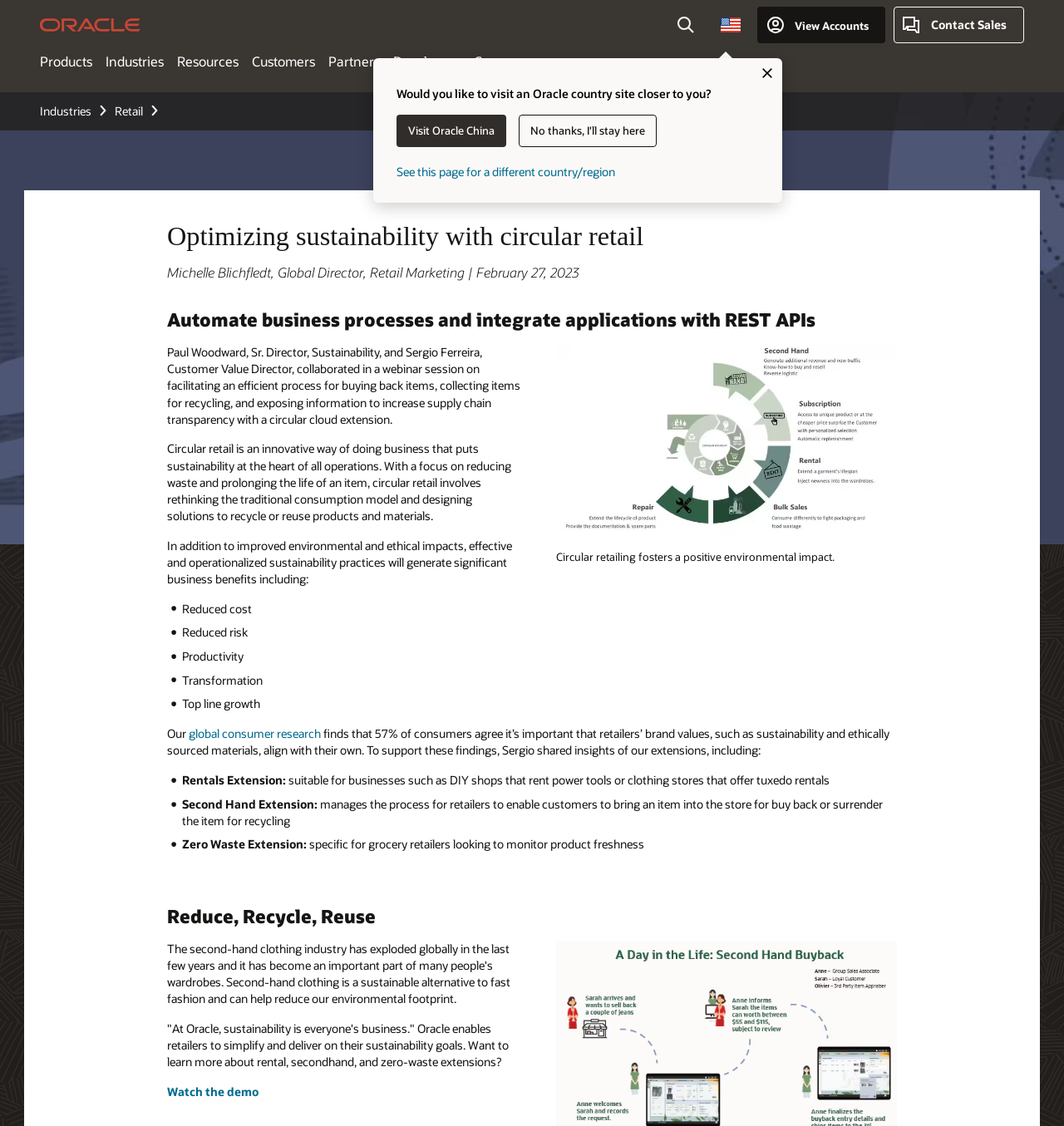What is the main topic of this webpage?
Based on the image content, provide your answer in one word or a short phrase.

Circular retail